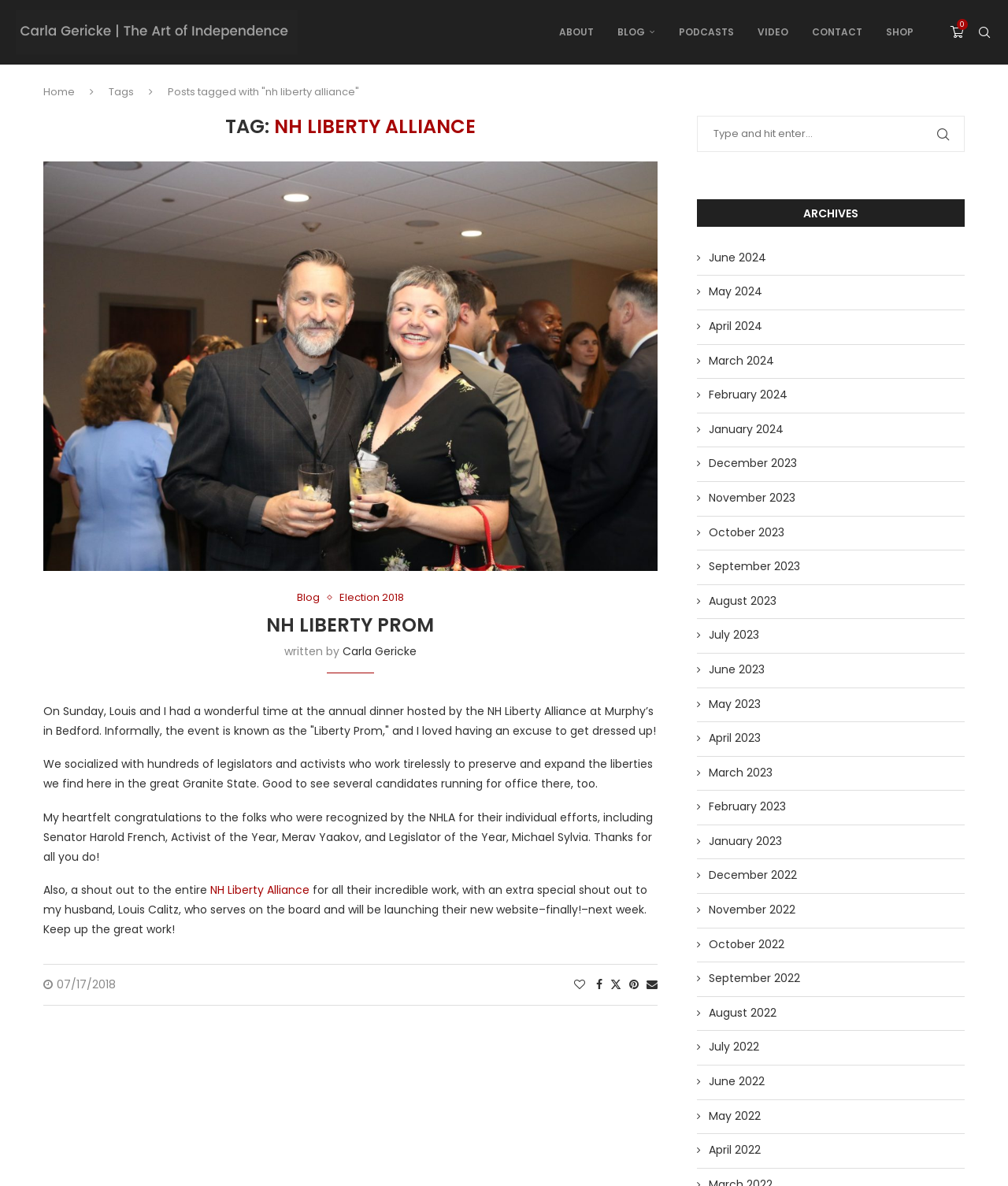What is the name of the event mentioned in the article?
Based on the image, respond with a single word or phrase.

Liberty Prom